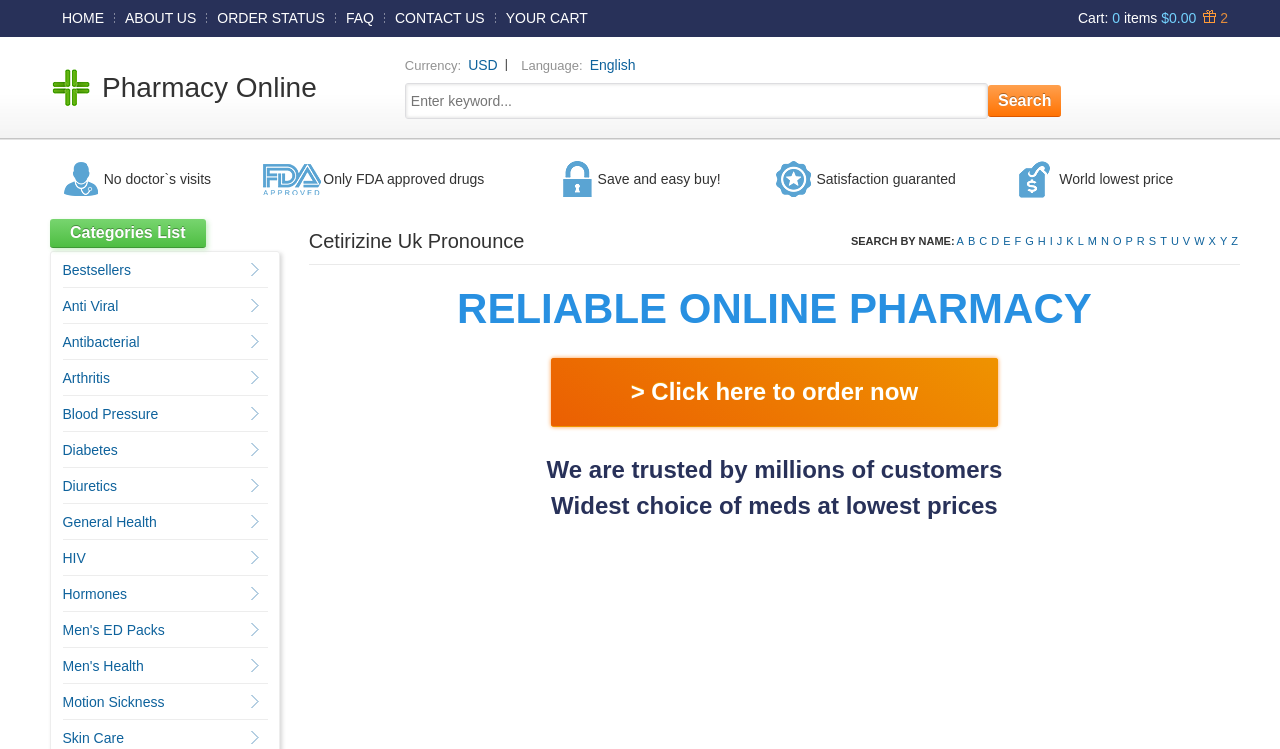What is the name of the online pharmacy?
Using the information from the image, answer the question thoroughly.

I found the name of the online pharmacy by looking at the top left corner of the webpage, where it says 'Pharmacy Online' in a prominent font.